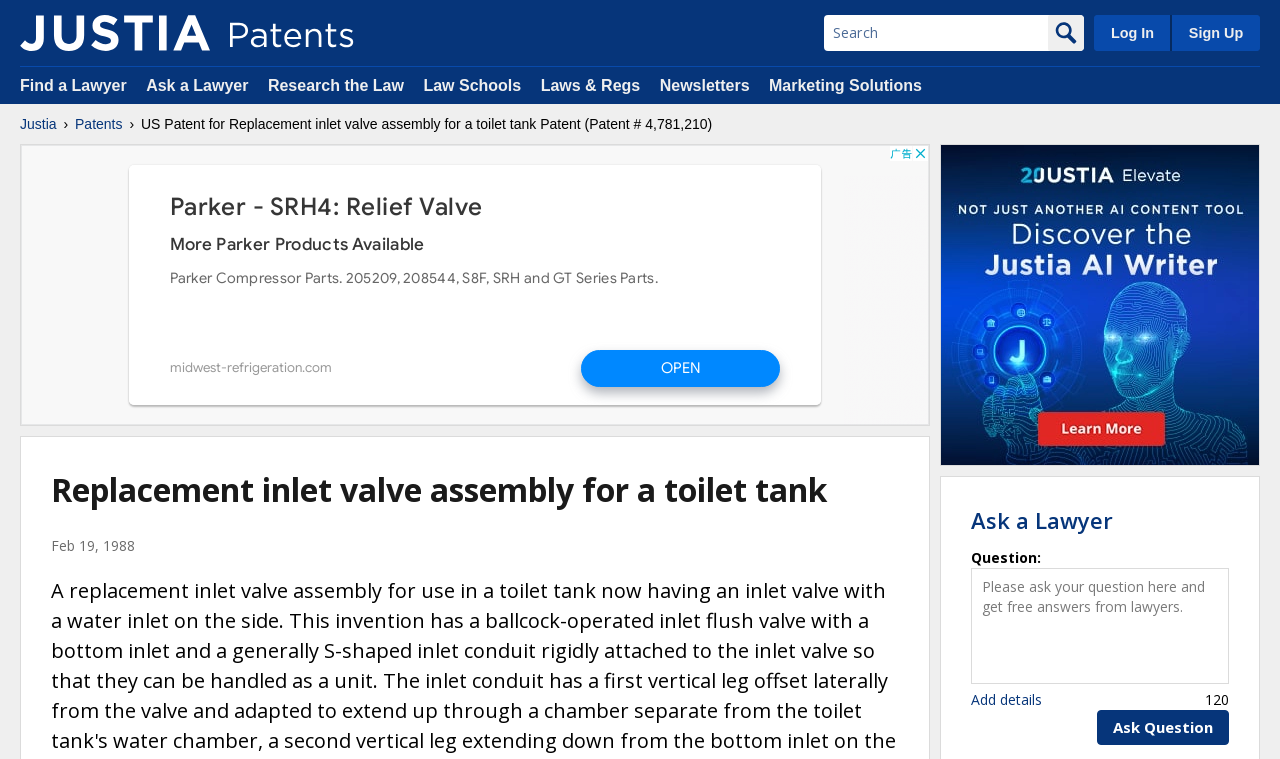Locate the bounding box coordinates of the item that should be clicked to fulfill the instruction: "Ask a lawyer a question".

[0.857, 0.936, 0.96, 0.982]